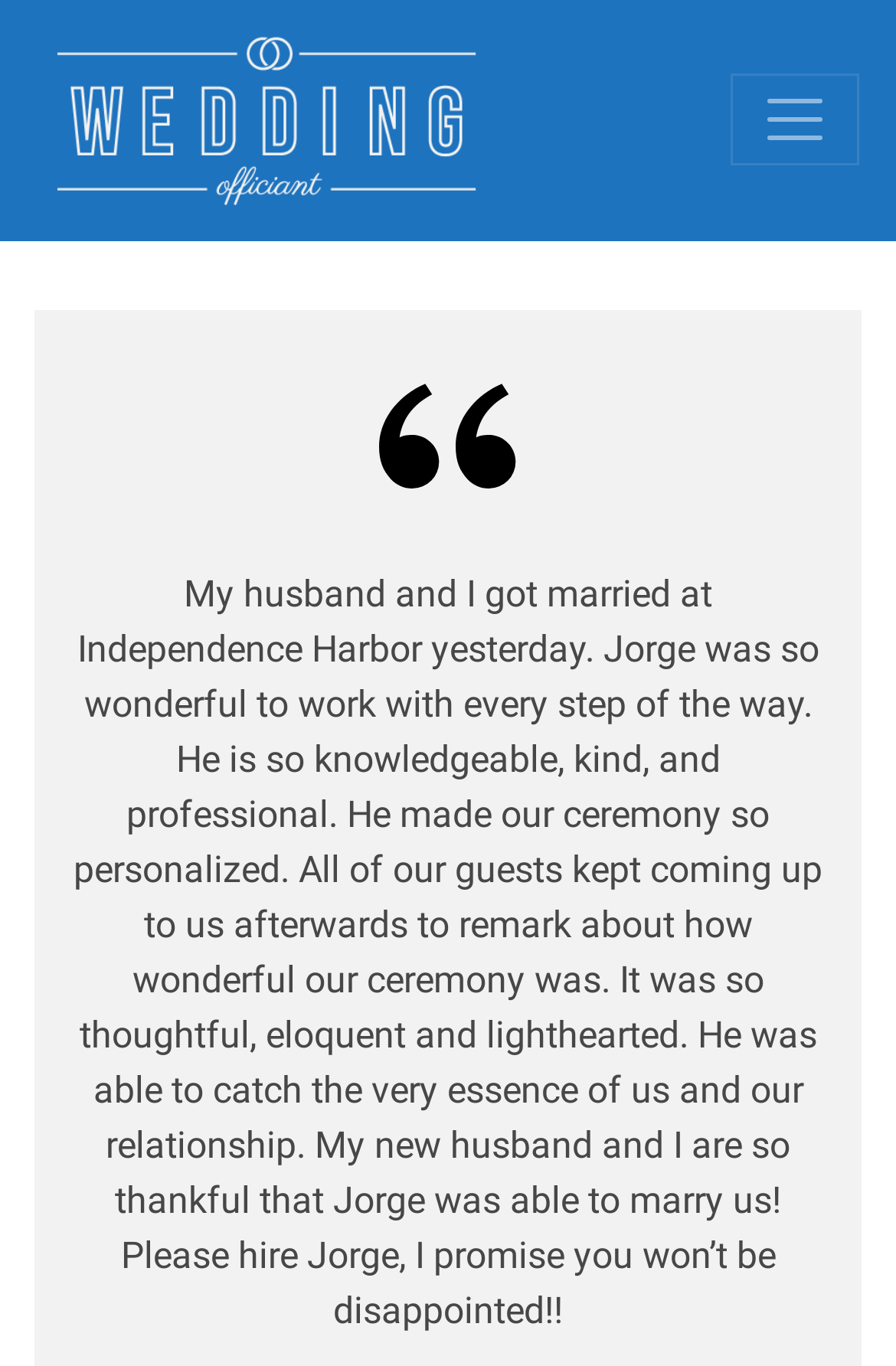Determine the bounding box for the UI element as described: "aria-label="Toggle navigation"". The coordinates should be represented as four float numbers between 0 and 1, formatted as [left, top, right, bottom].

[0.815, 0.054, 0.959, 0.121]